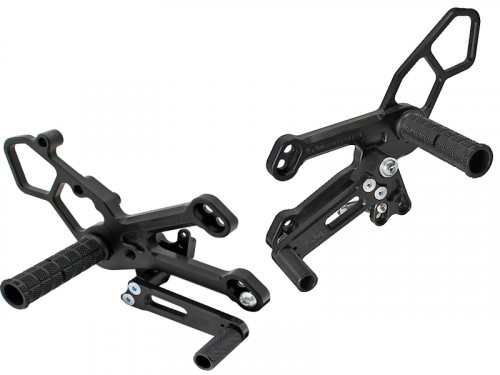How many positions of adjustment do the eccentric toe pegs have?
Use the image to answer the question with a single word or phrase.

Twelve